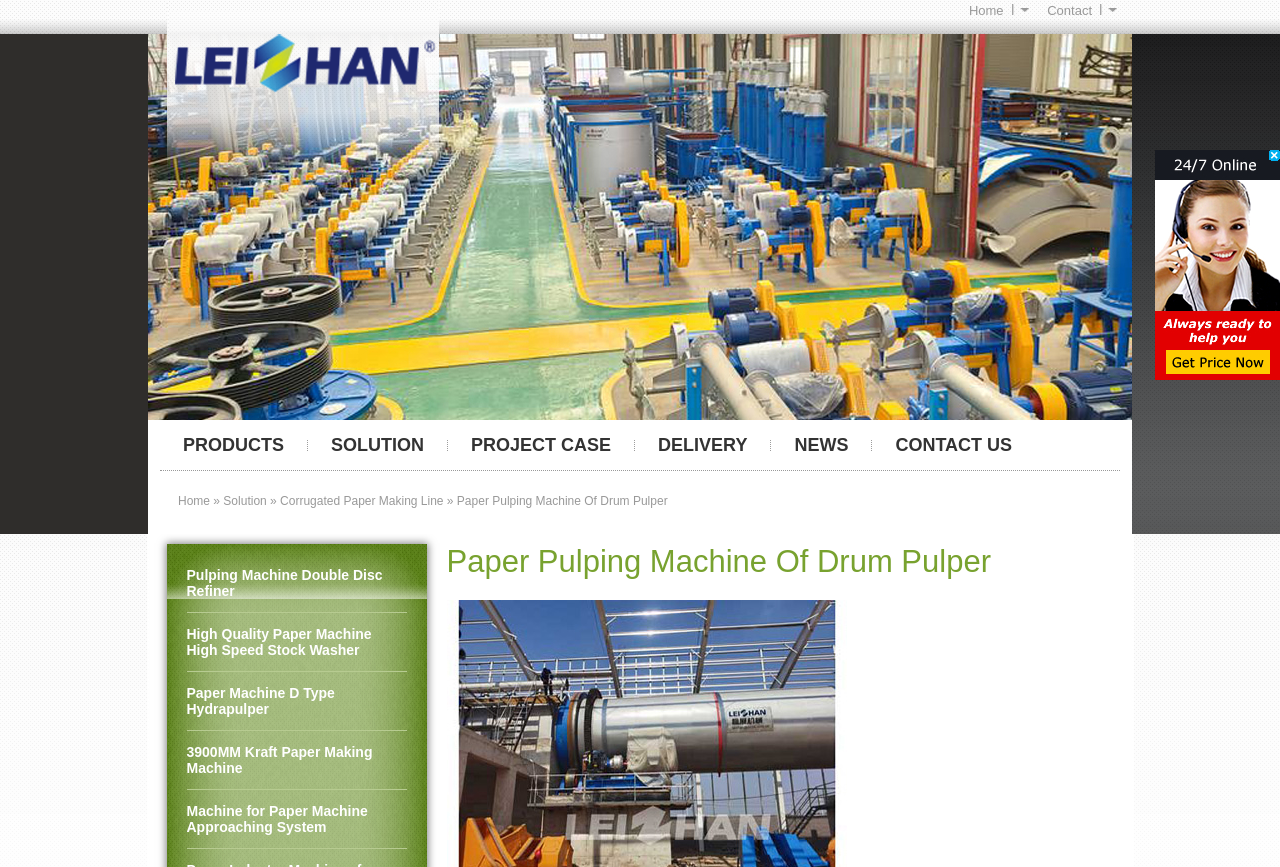Provide the bounding box coordinates of the UI element this sentence describes: "Project Case".

[0.35, 0.484, 0.495, 0.542]